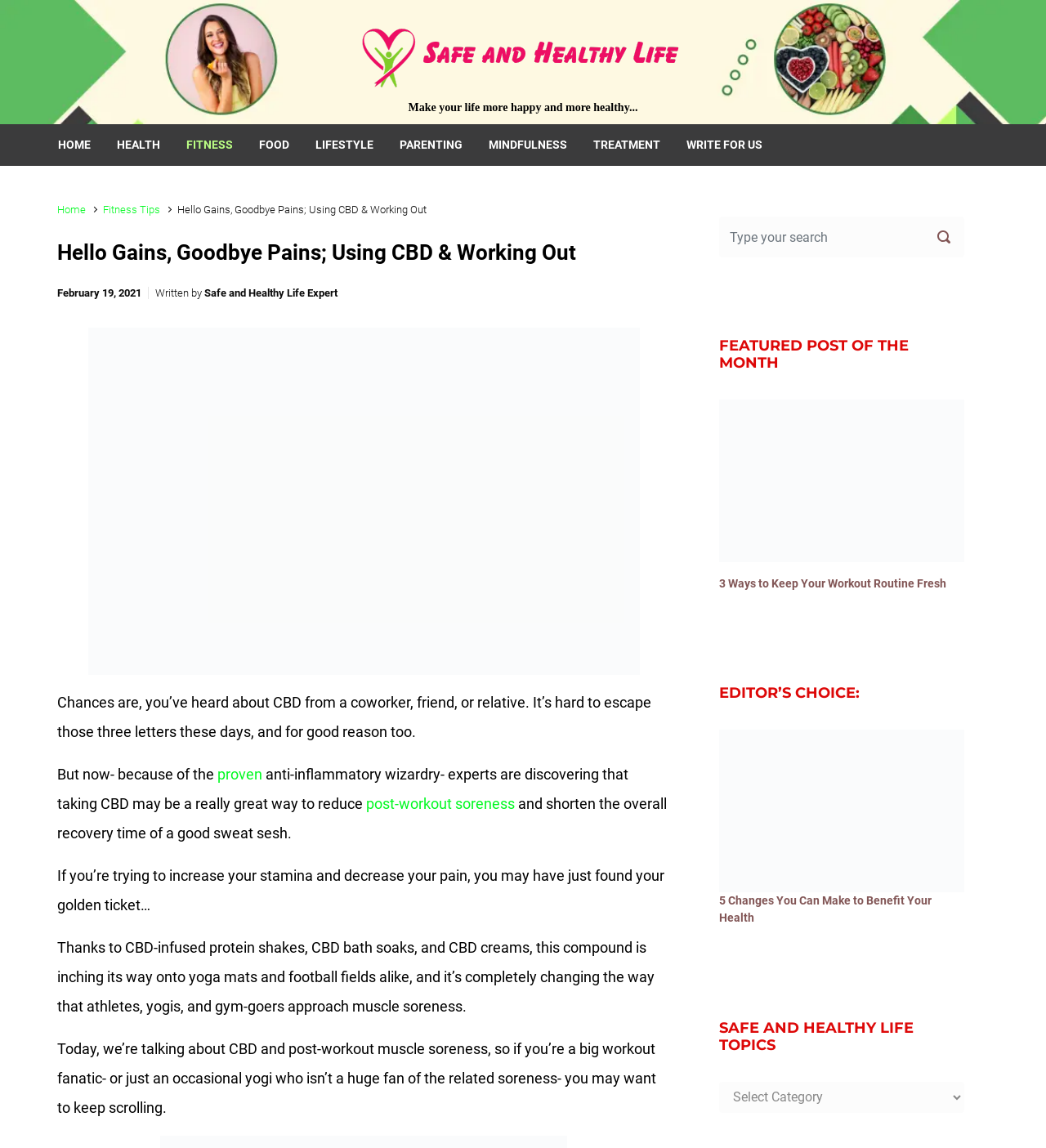Provide a single word or phrase answer to the question: 
What is the author of the article?

Safe and Healthy Life Expert